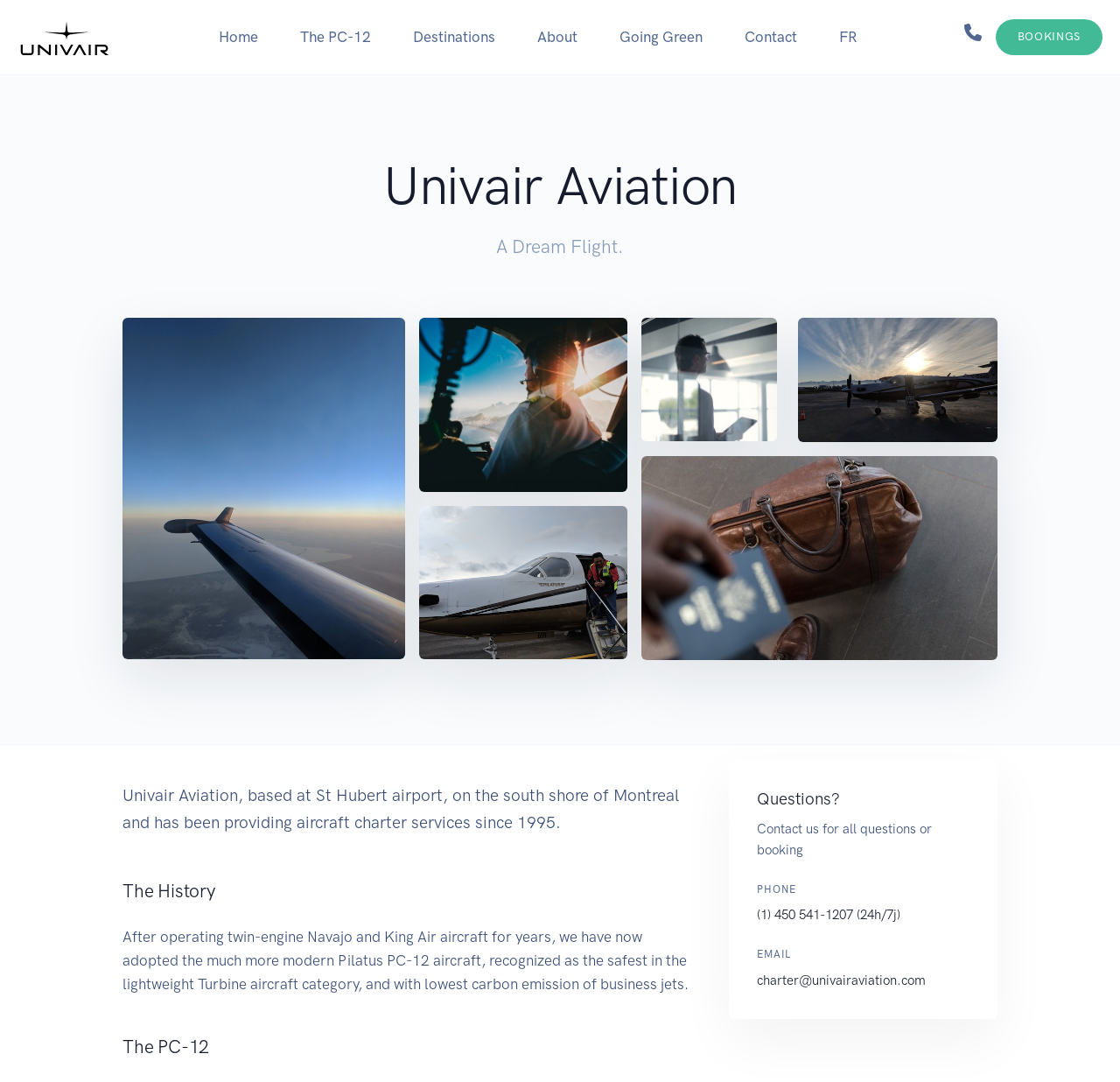Identify the coordinates of the bounding box for the element that must be clicked to accomplish the instruction: "Click Home".

[0.176, 0.017, 0.249, 0.052]